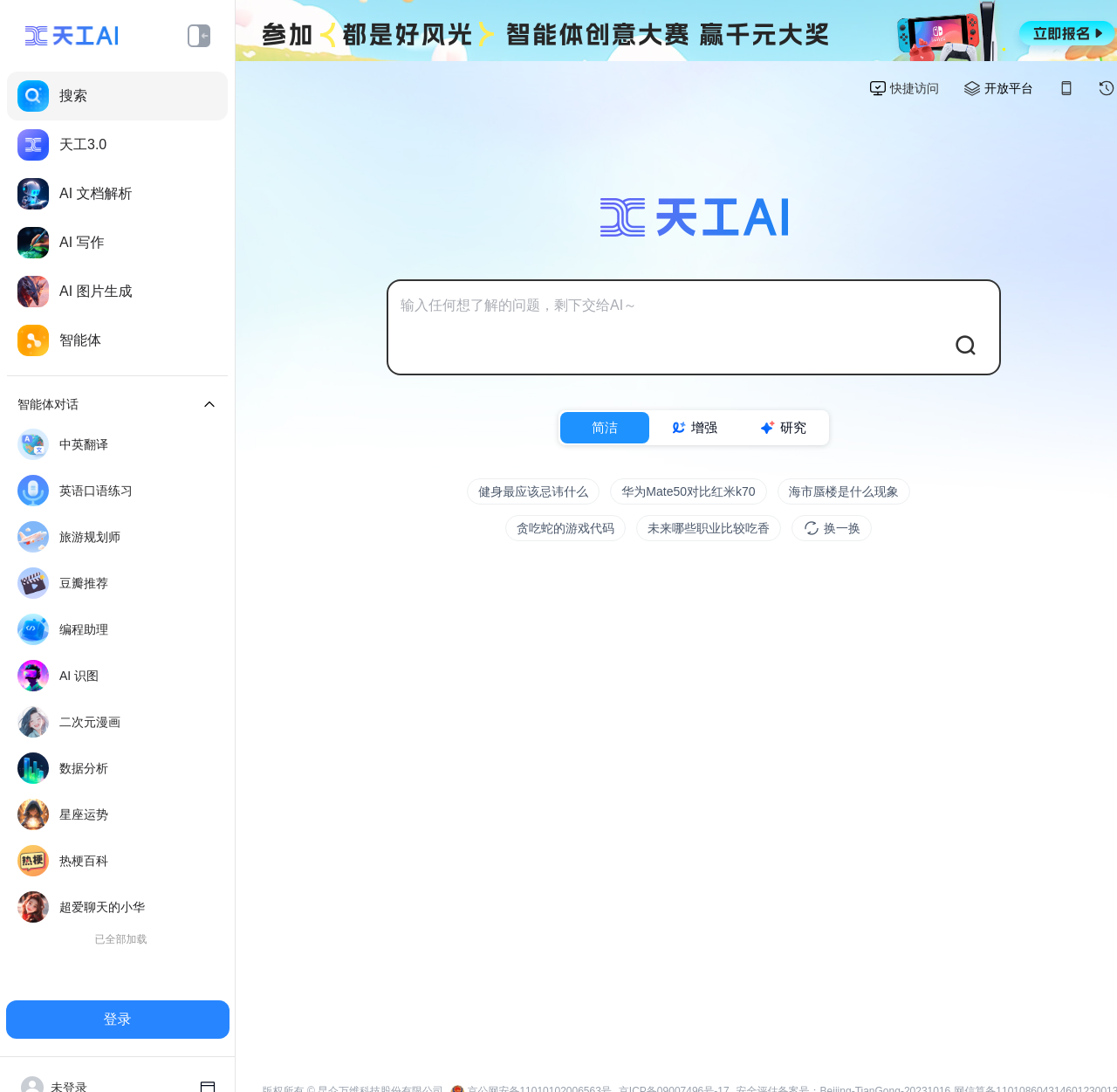Please give a succinct answer using a single word or phrase:
How many types of AI functions are listed on the webpage?

Multiple